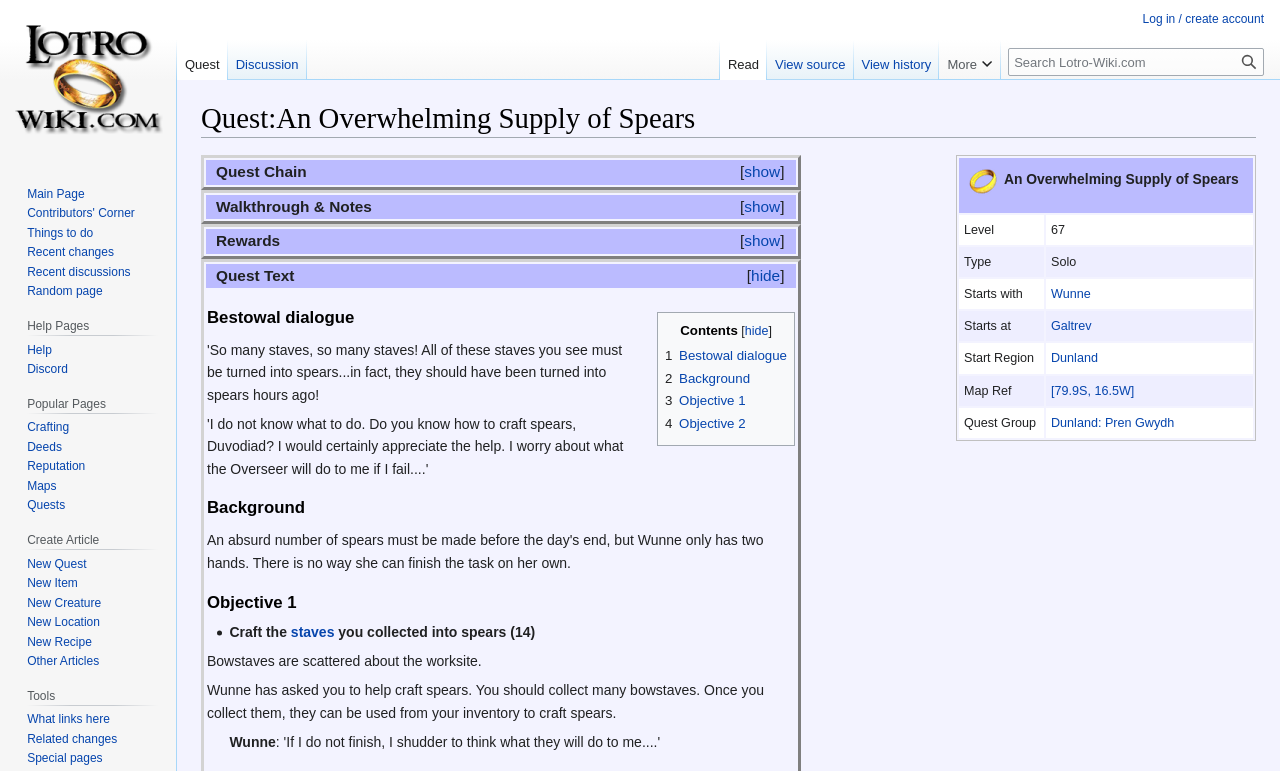Identify the bounding box coordinates of the specific part of the webpage to click to complete this instruction: "Show Walkthrough & Notes".

[0.581, 0.256, 0.61, 0.278]